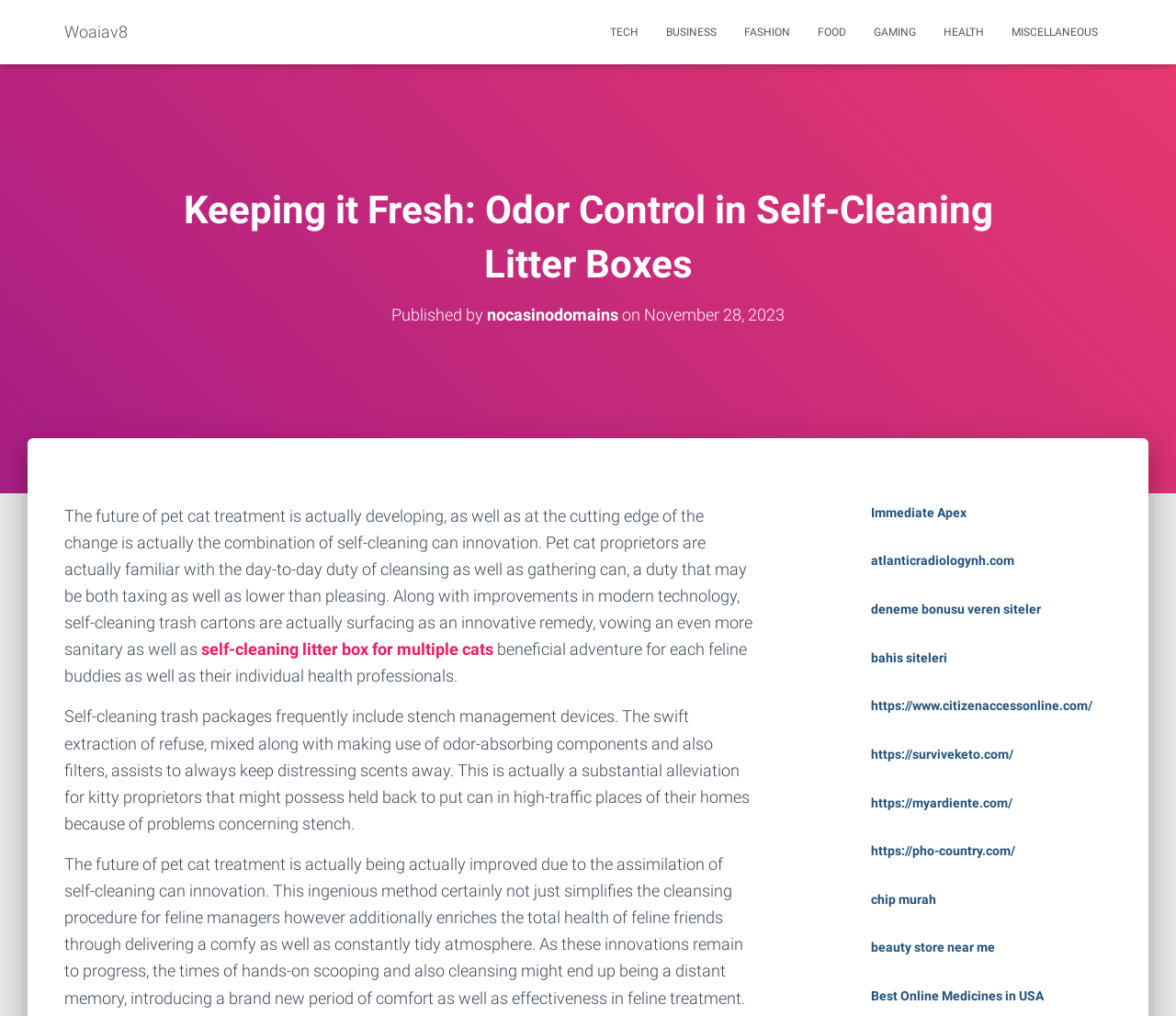Generate a thorough description of the webpage.

The webpage is about odor control in self-cleaning litter boxes, with a focus on the benefits of this technology for pet cat owners. At the top of the page, there are several links to different categories, including TECH, BUSINESS, FASHION, FOOD, GAMING, HEALTH, and MISCELLANEOUS, which are aligned horizontally and take up about half of the top section of the page.

Below these links, there is a heading that reads "Keeping it Fresh: Odor Control in Self-Cleaning Litter Boxes" followed by a subheading that indicates the article was published by "nocasinodomains" on November 28, 2023. The author's name is a link.

The main content of the page is divided into four paragraphs of text. The first paragraph discusses the development of self-cleaning litter box technology and its benefits for pet cat owners. The second paragraph mentions that self-cleaning litter boxes often include odor management devices, which help to keep unpleasant smells away. The third paragraph is a continuation of the first, discussing the advantages of self-cleaning litter boxes for both cat owners and their pets. The fourth paragraph is a summary of the benefits of this technology.

On the right side of the page, there are several links to external websites, including "Immediate Apex", "atlanticradiologynh.com", and several others. These links are stacked vertically and take up about a quarter of the right side of the page.